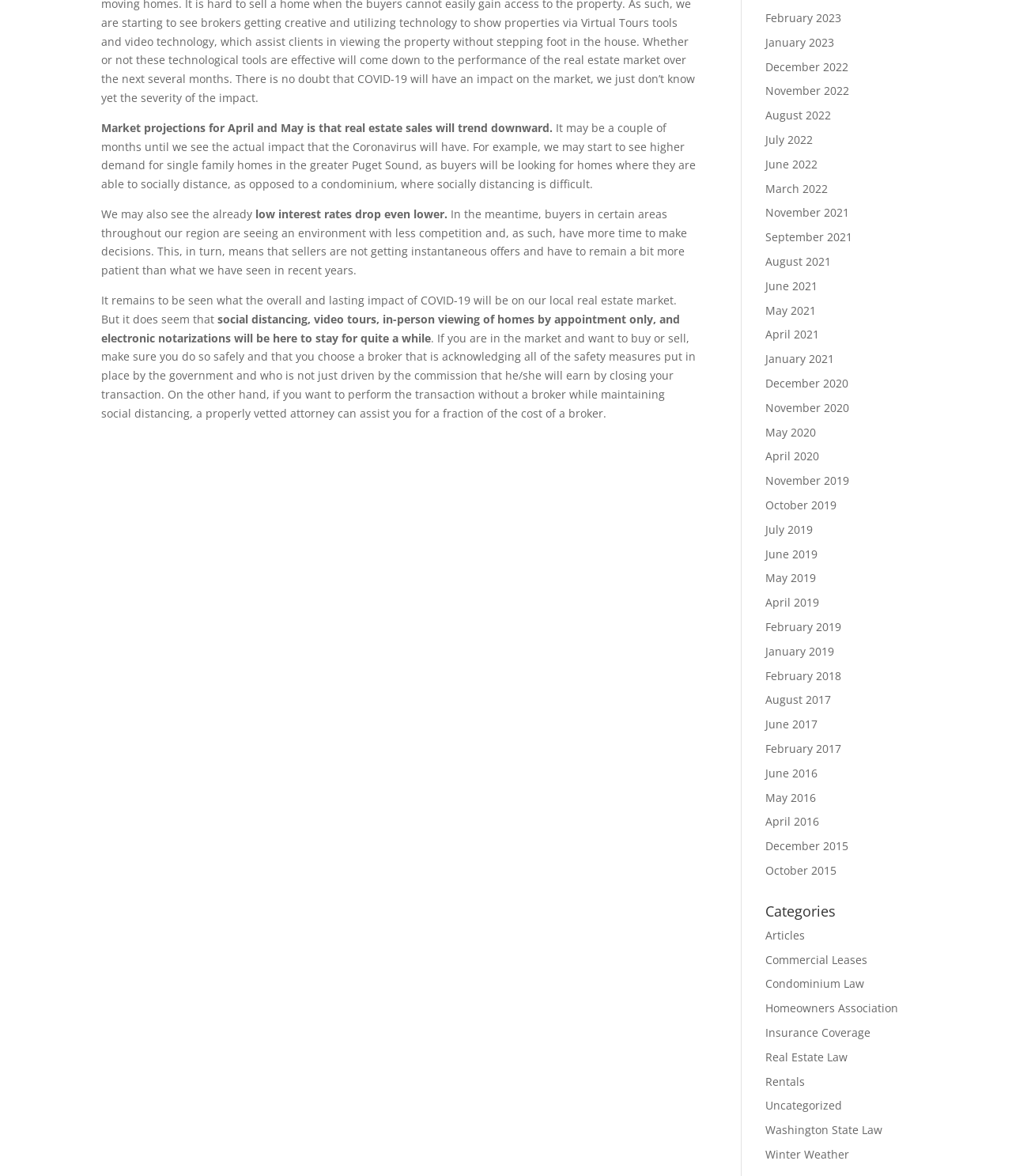Given the description of a UI element: "Homeowners Association", identify the bounding box coordinates of the matching element in the webpage screenshot.

[0.756, 0.851, 0.888, 0.864]